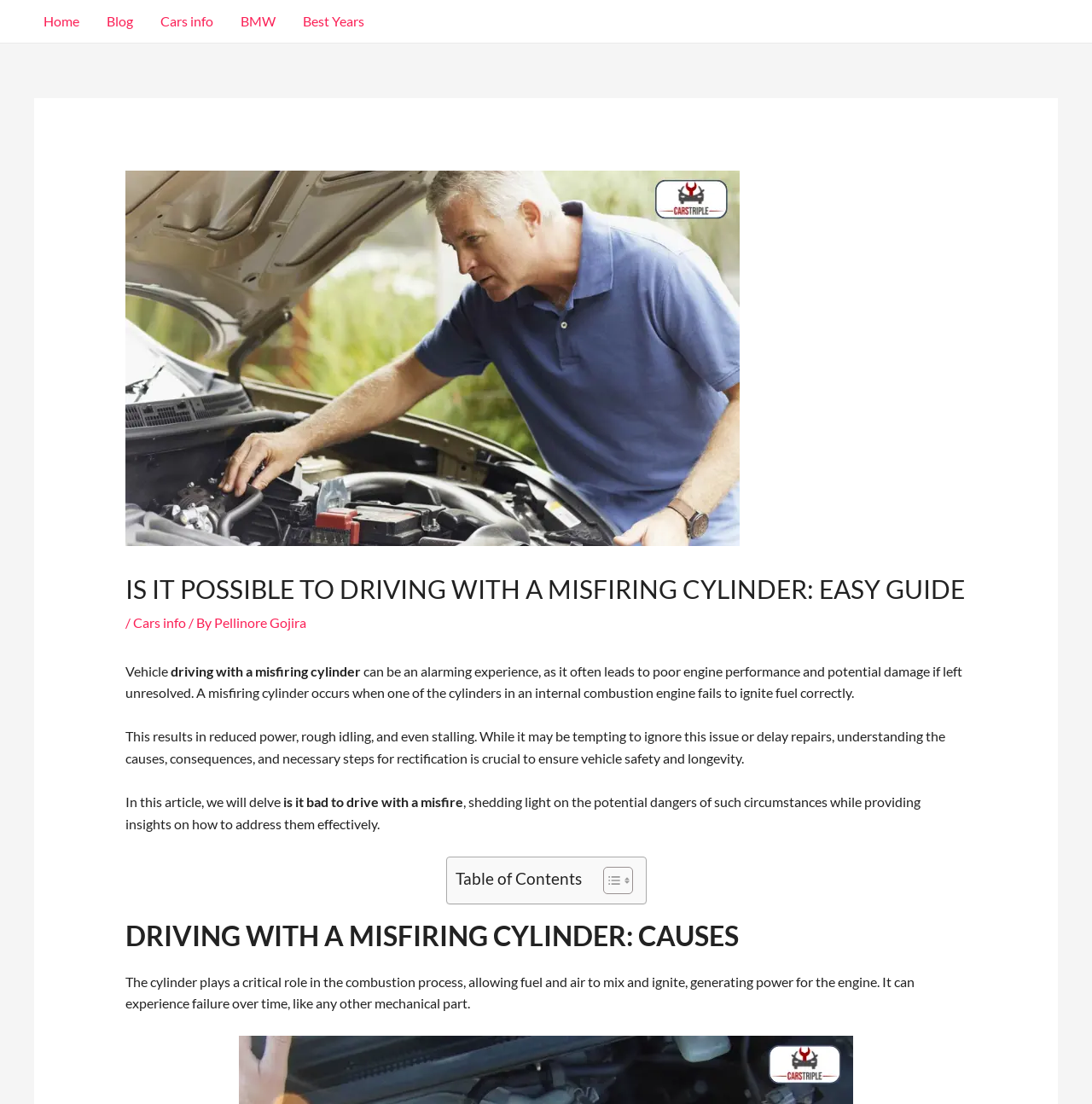Identify and provide the text content of the webpage's primary headline.

IS IT POSSIBLE TO DRIVING WITH A MISFIRING CYLINDER: EASY GUIDE